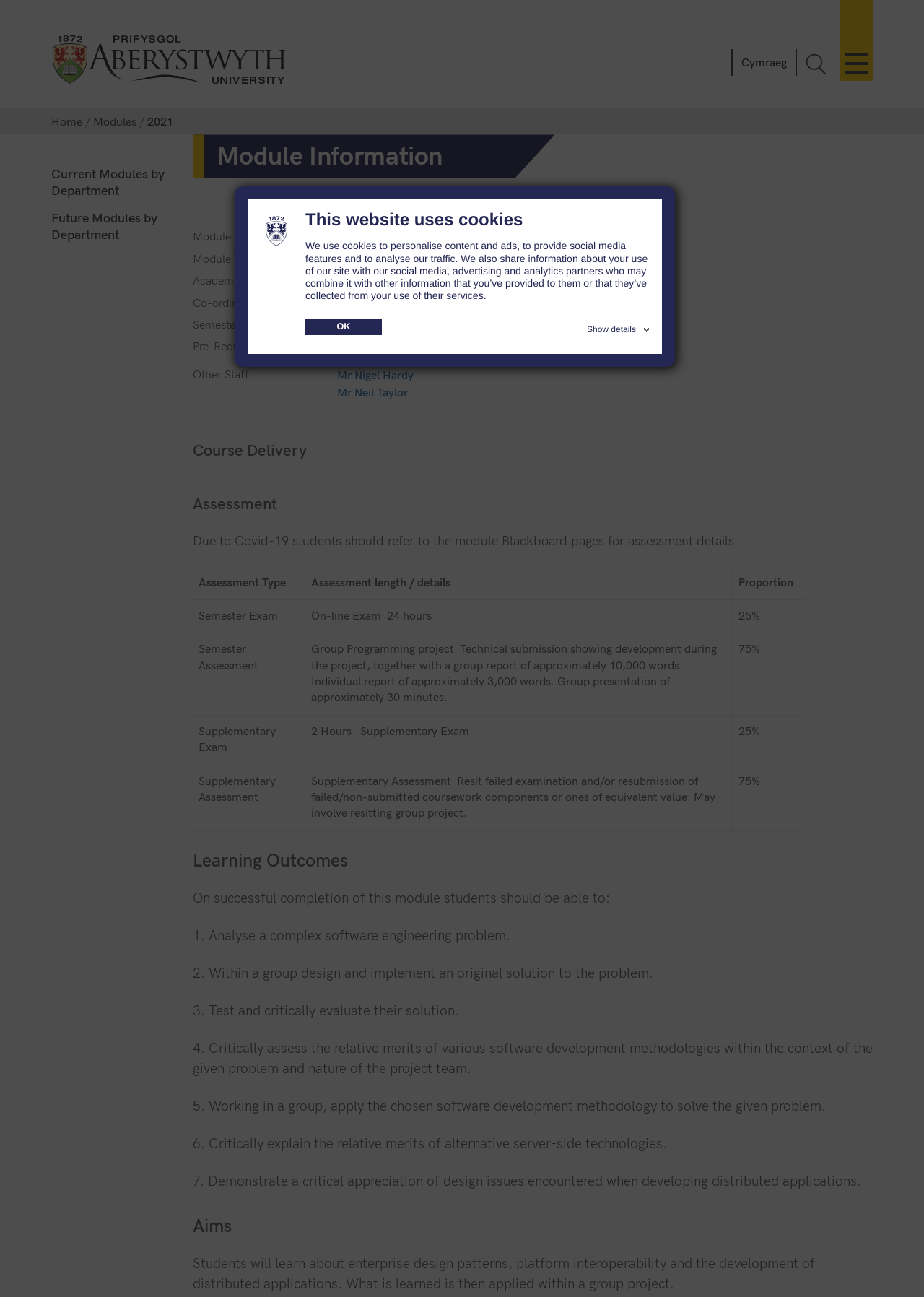Can you find the bounding box coordinates of the area I should click to execute the following instruction: "Click the 'OK' button to accept cookies"?

[0.33, 0.246, 0.413, 0.258]